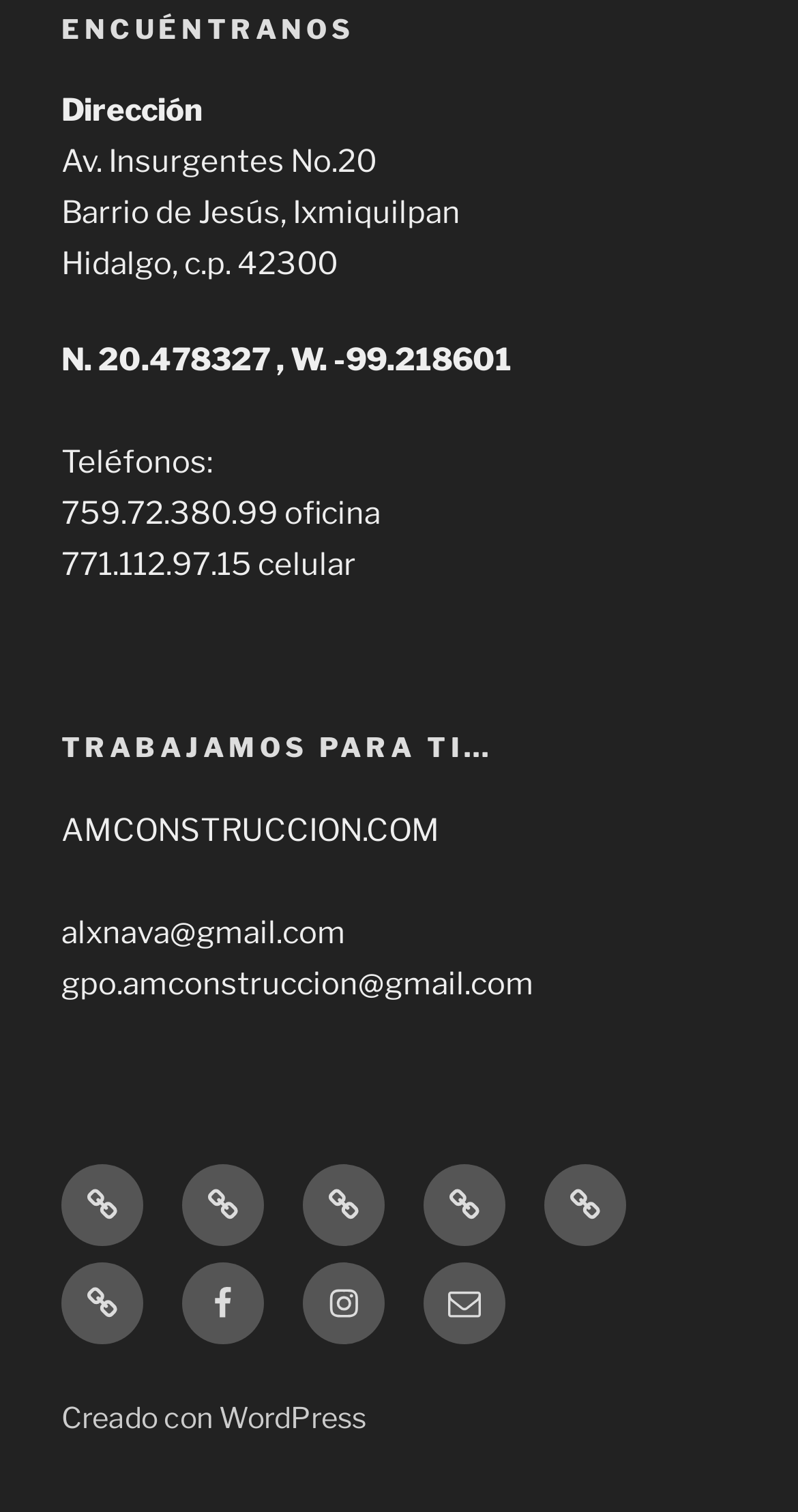Provide the bounding box coordinates for the UI element that is described as: "Nuestra Obras".

[0.531, 0.77, 0.633, 0.824]